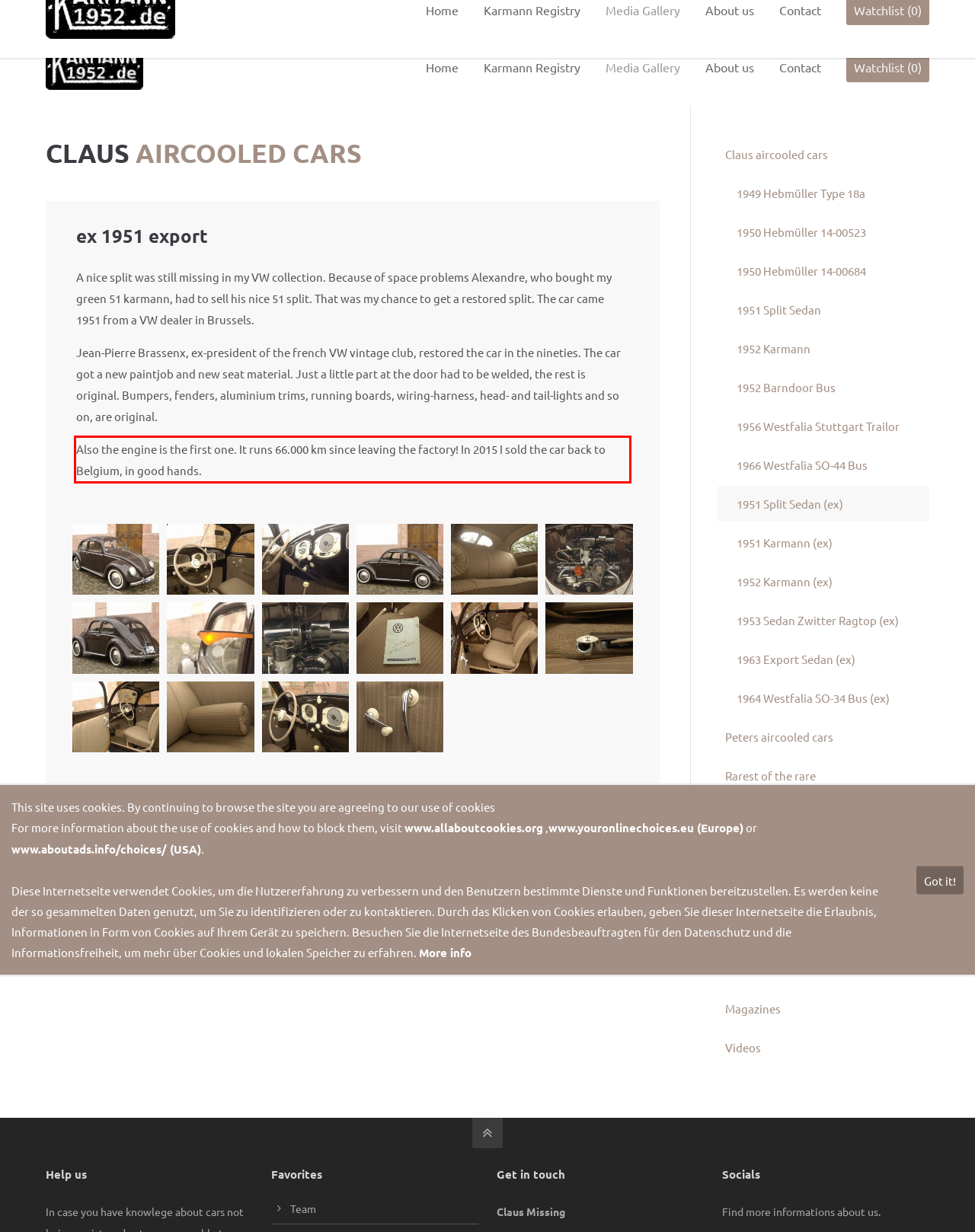Within the screenshot of the webpage, locate the red bounding box and use OCR to identify and provide the text content inside it.

Also the engine is the first one. It runs 66.000 km since leaving the factory! In 2015 I sold the car back to Belgium, in good hands.